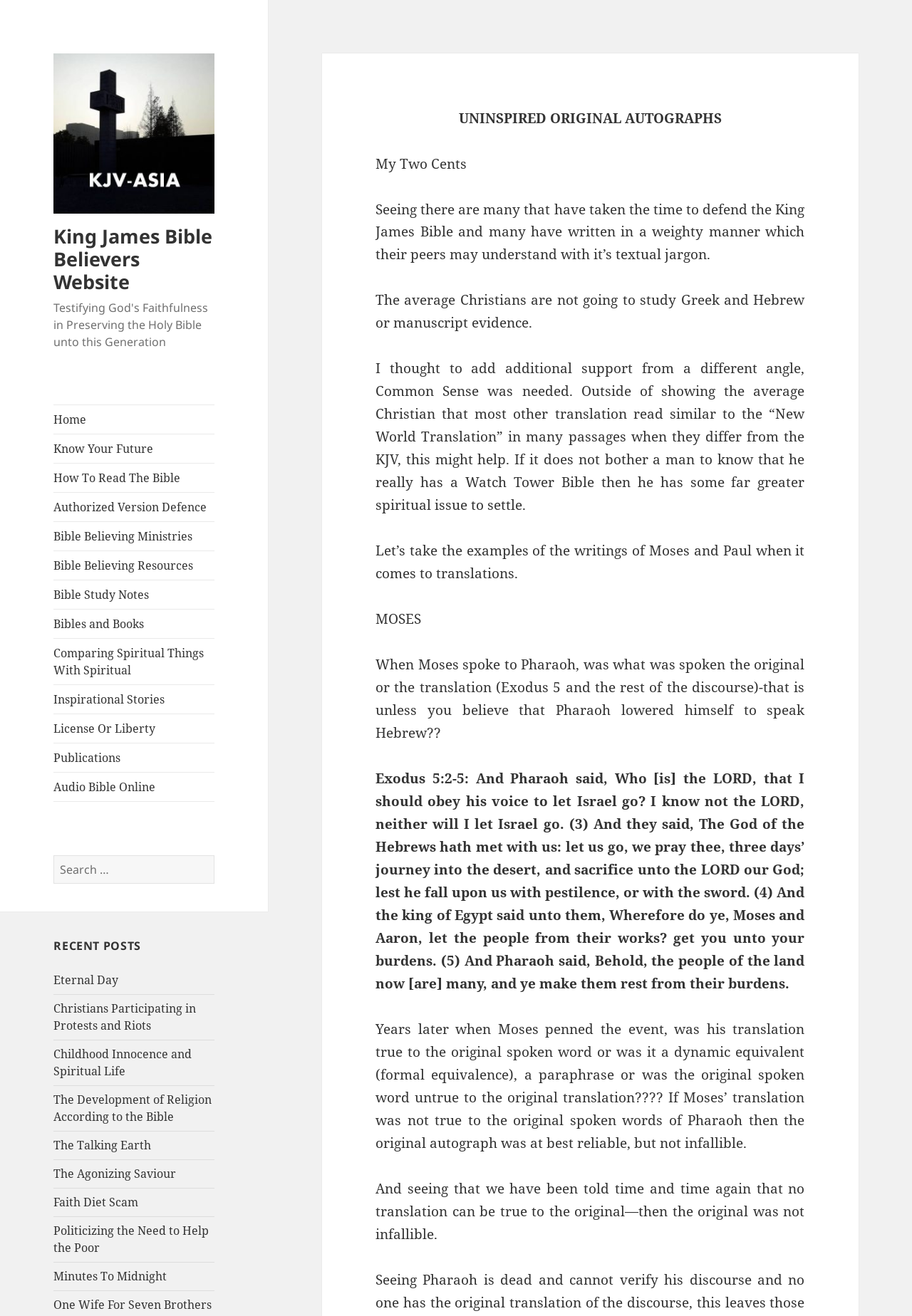Identify the bounding box coordinates of the region that should be clicked to execute the following instruction: "Search for something".

[0.059, 0.65, 0.235, 0.671]